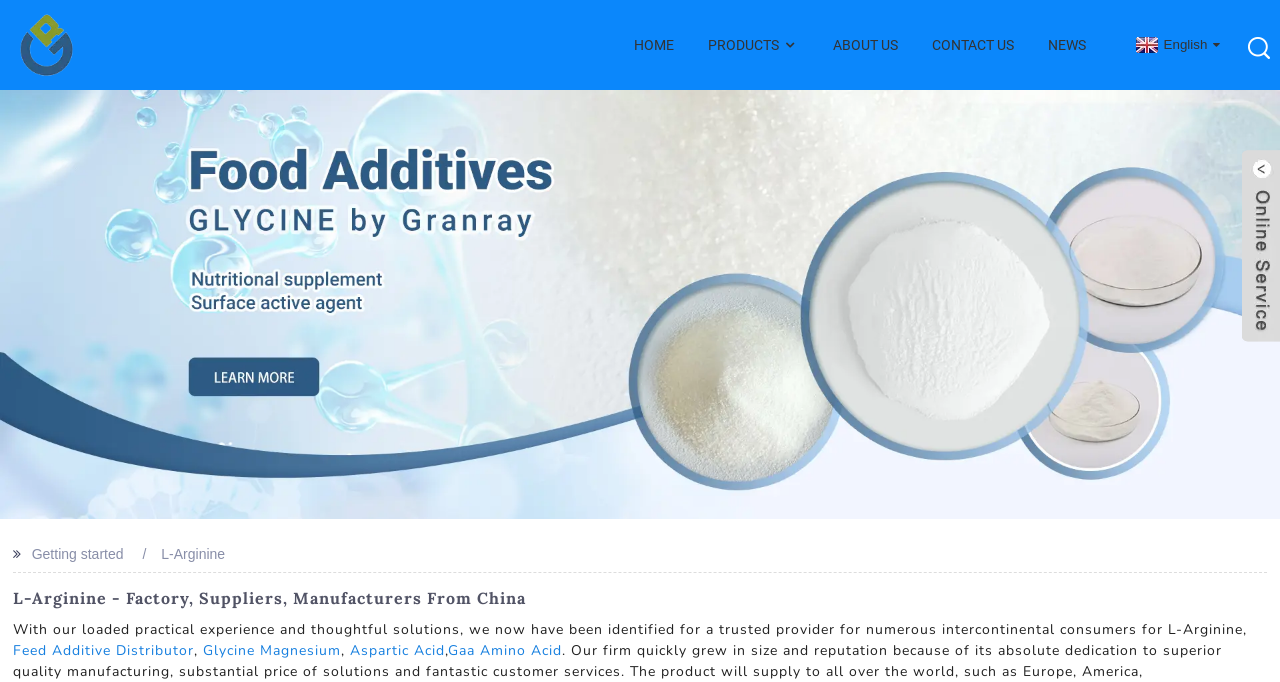Elaborate on the different components and information displayed on the webpage.

The webpage is about L-Arginine manufacturers, suppliers, and factories from China. At the top left corner, there is a logo image with a link to the homepage. Below the logo, there is a navigation menu with links to HOME, PRODUCTS, ABOUT US, CONTACT US, and NEWS. 

To the right of the navigation menu, there is a language selection link with the current language being English. 

Below the navigation menu, there is a large banner image that spans the entire width of the page. 

In the main content area, there are two headings. The first heading is "L-Arginine - Factory, Suppliers, Manufacturers From China". Below this heading, there is a paragraph of text that describes the company's experience and solutions in providing L-Arginine to international customers. 

Underneath the paragraph, there are four links to related products or services, including Feed Additive Distributor, Glycine Magnesium, Aspartic Acid, and Gaa Amino Acid, separated by commas. 

At the top of the main content area, there are two static text elements, "Getting started" and "L-Arginine", which may be part of a breadcrumb trail or a title.